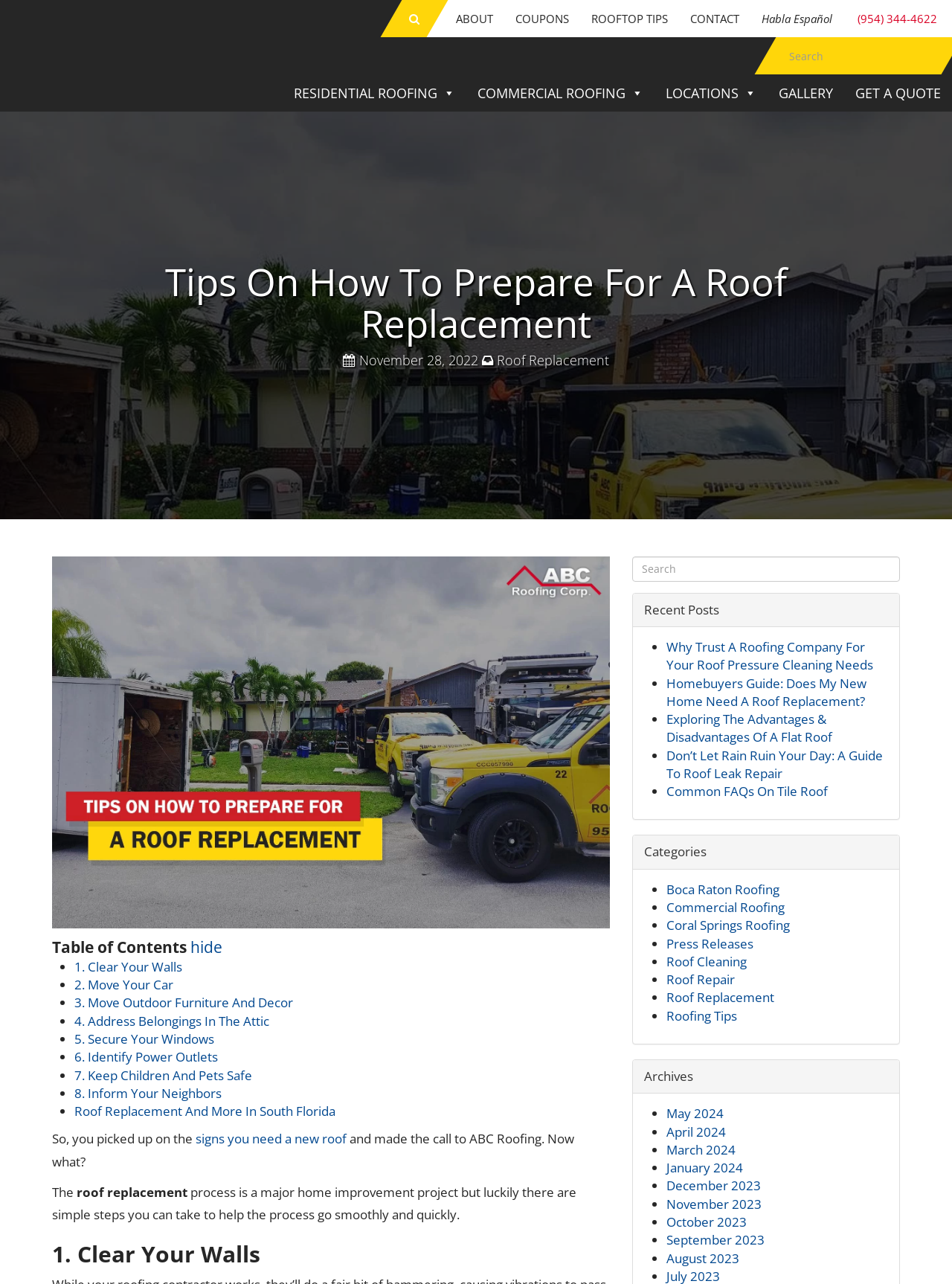Please identify the bounding box coordinates of the element that needs to be clicked to execute the following command: "Read about residential roofing". Provide the bounding box using four float numbers between 0 and 1, formatted as [left, top, right, bottom].

[0.297, 0.058, 0.49, 0.087]